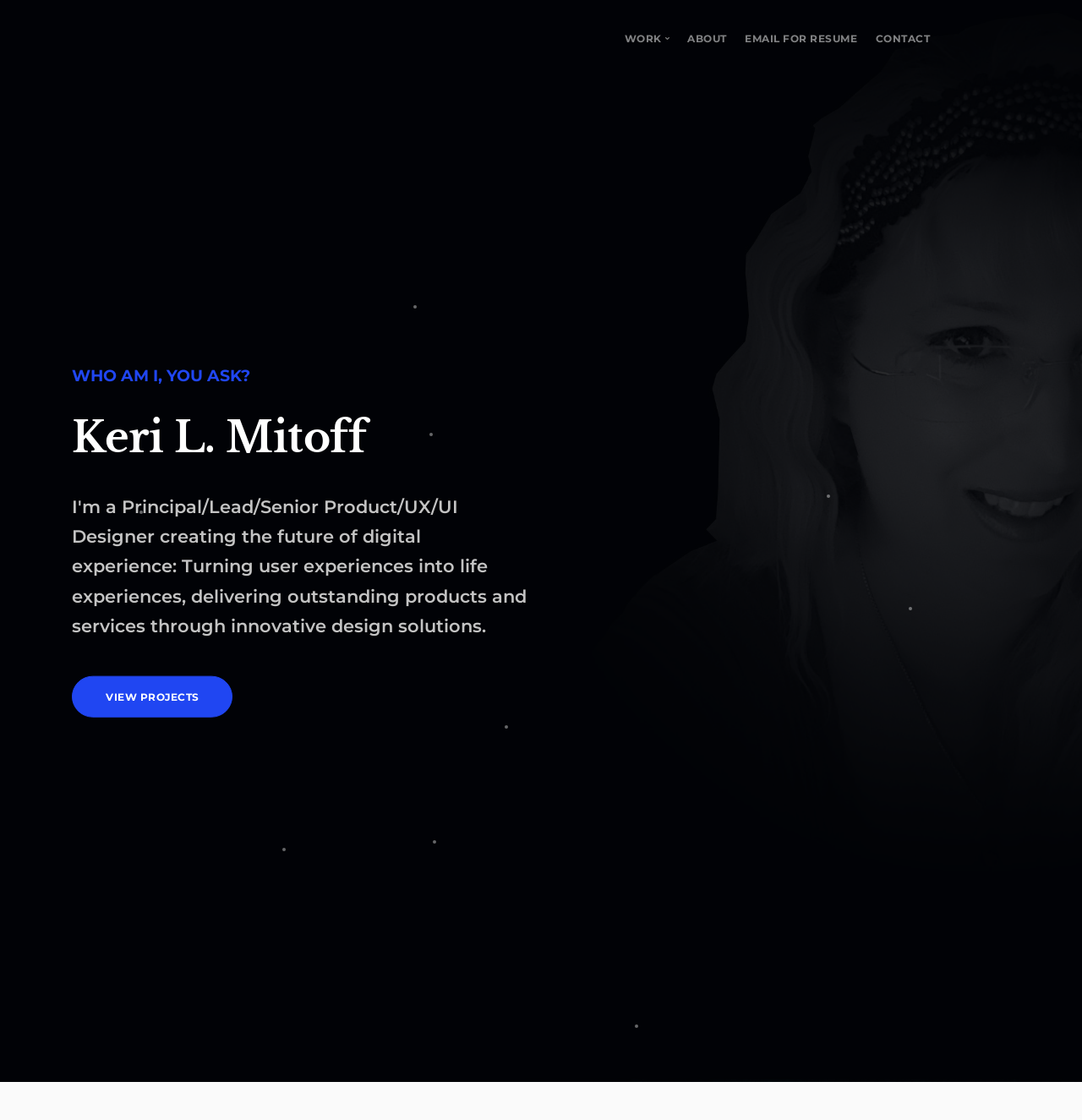How many links are there in the top navigation bar?
Please provide a single word or phrase as your answer based on the screenshot.

3